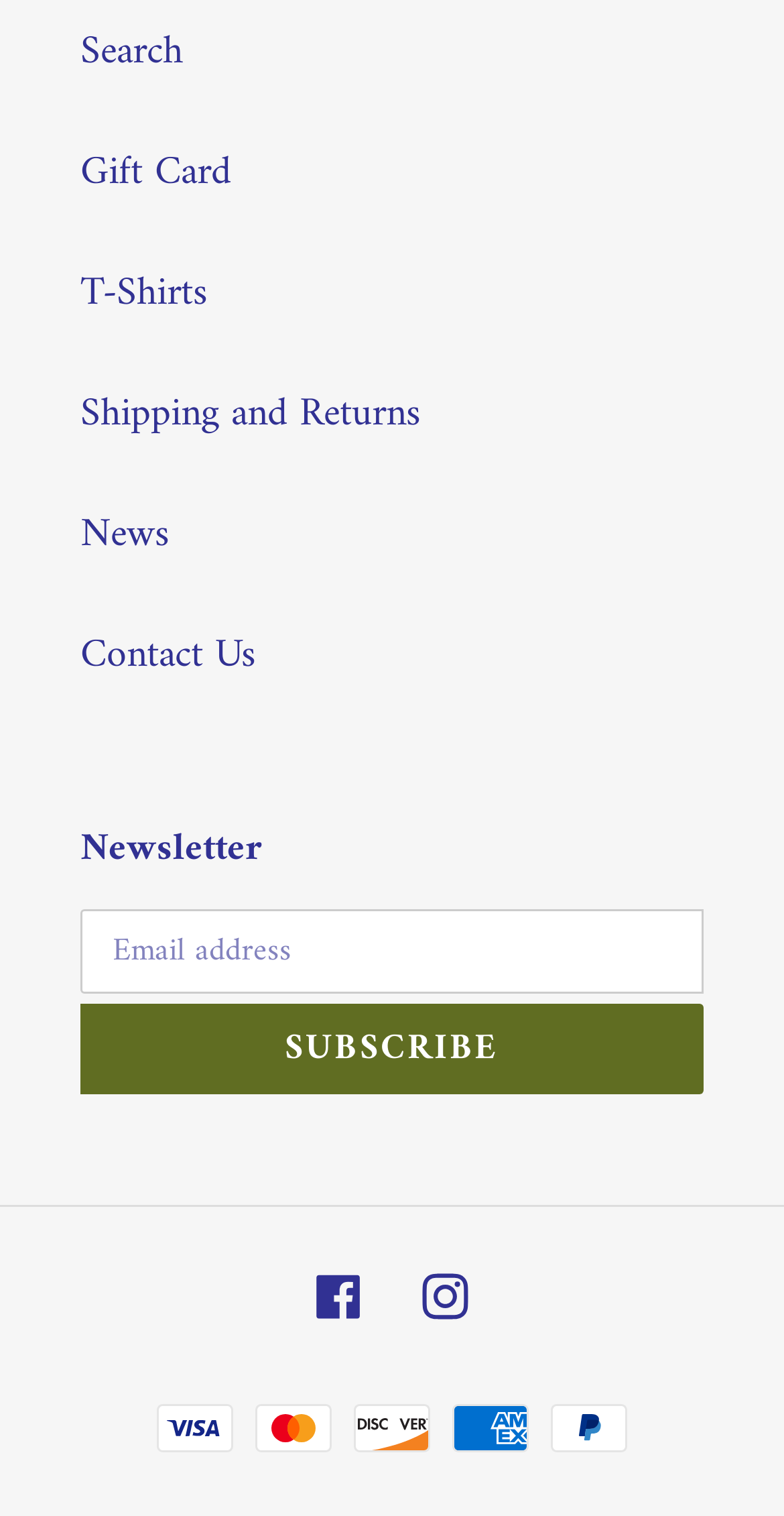Can you look at the image and give a comprehensive answer to the question:
What is the last link in the top navigation menu?

I looked at the top navigation menu and found that the last link is 'Contact Us', which is located at the bottom right of the menu.